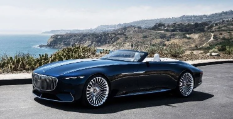Refer to the image and provide an in-depth answer to the question:
What is the shape of the car's body?

The caption describes the car's design as having an elongated body, which suggests that the car's body is longer than it is wide.